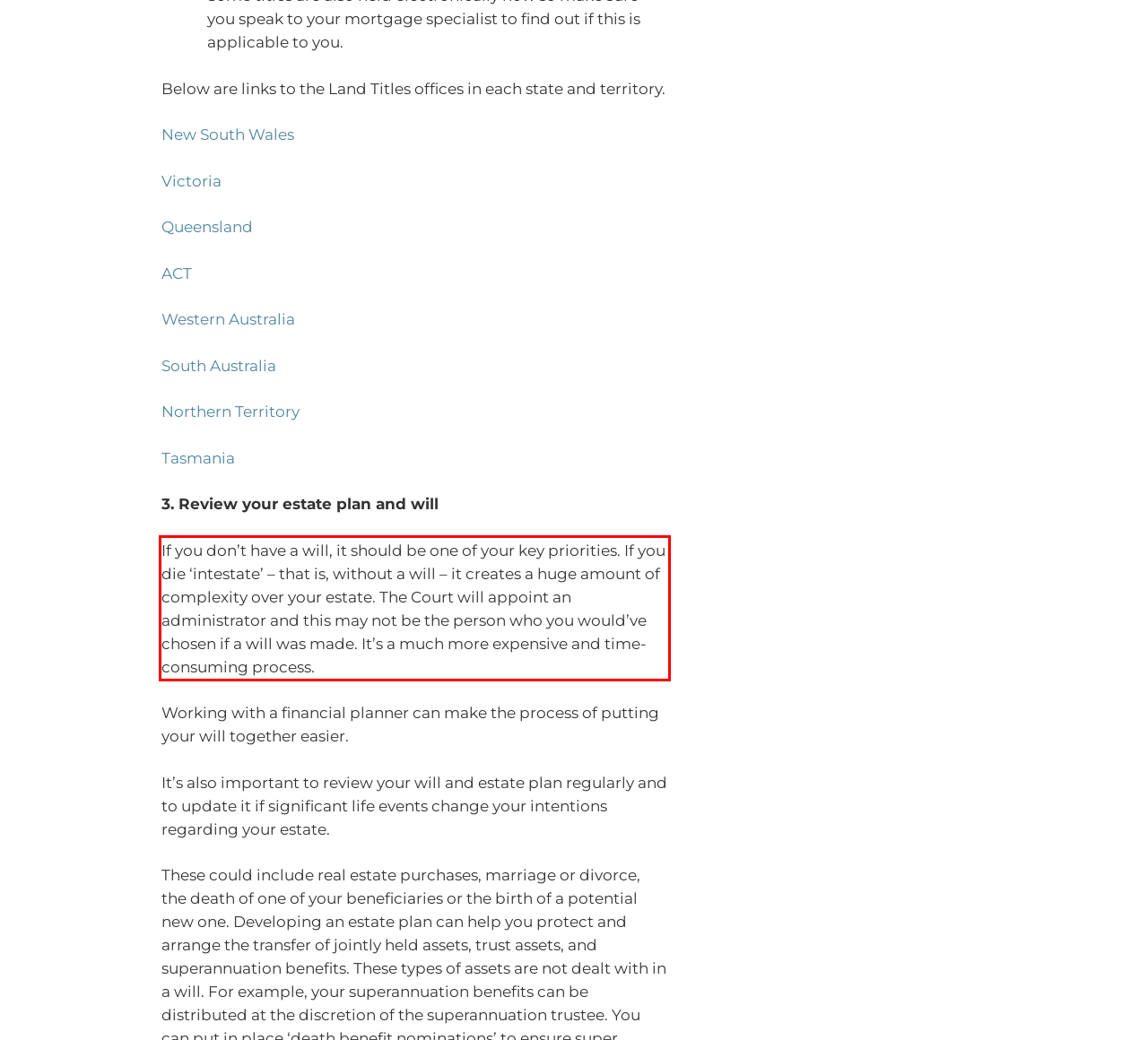Analyze the webpage screenshot and use OCR to recognize the text content in the red bounding box.

If you don’t have a will, it should be one of your key priorities. If you die ‘intestate’ – that is, without a will – it creates a huge amount of complexity over your estate. The Court will appoint an administrator and this may not be the person who you would’ve chosen if a will was made. It’s a much more expensive and time-consuming process.